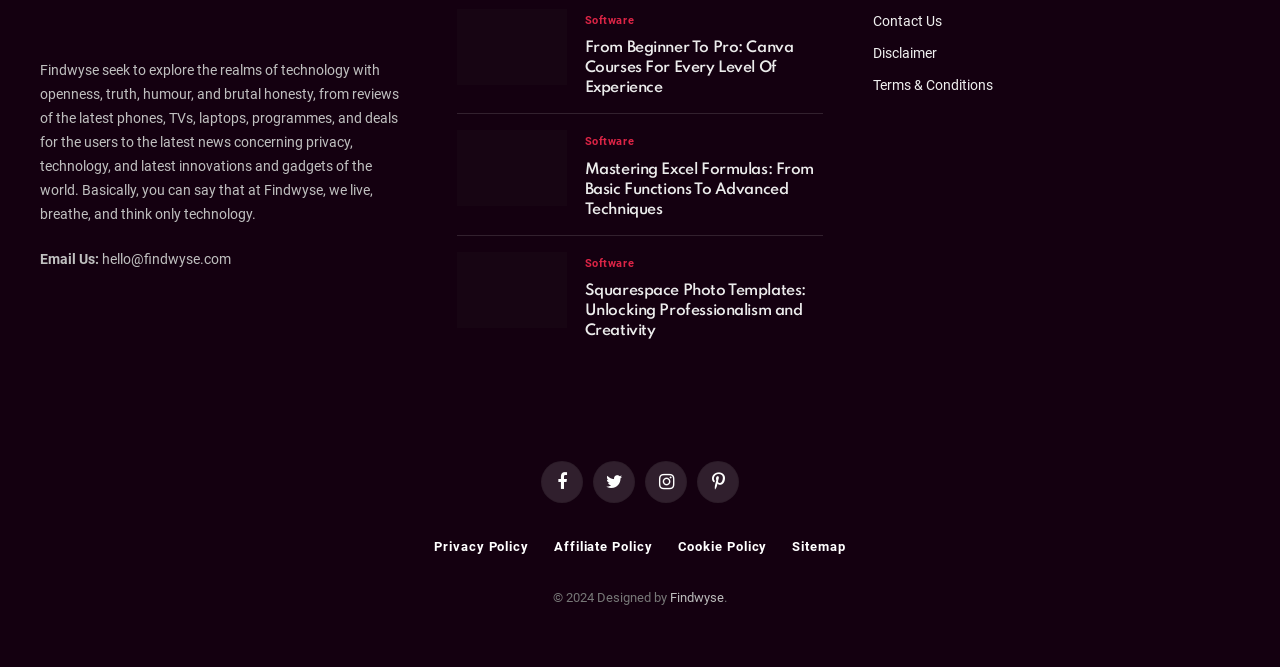What types of articles are featured on the webpage?
Based on the screenshot, respond with a single word or phrase.

Software and technology